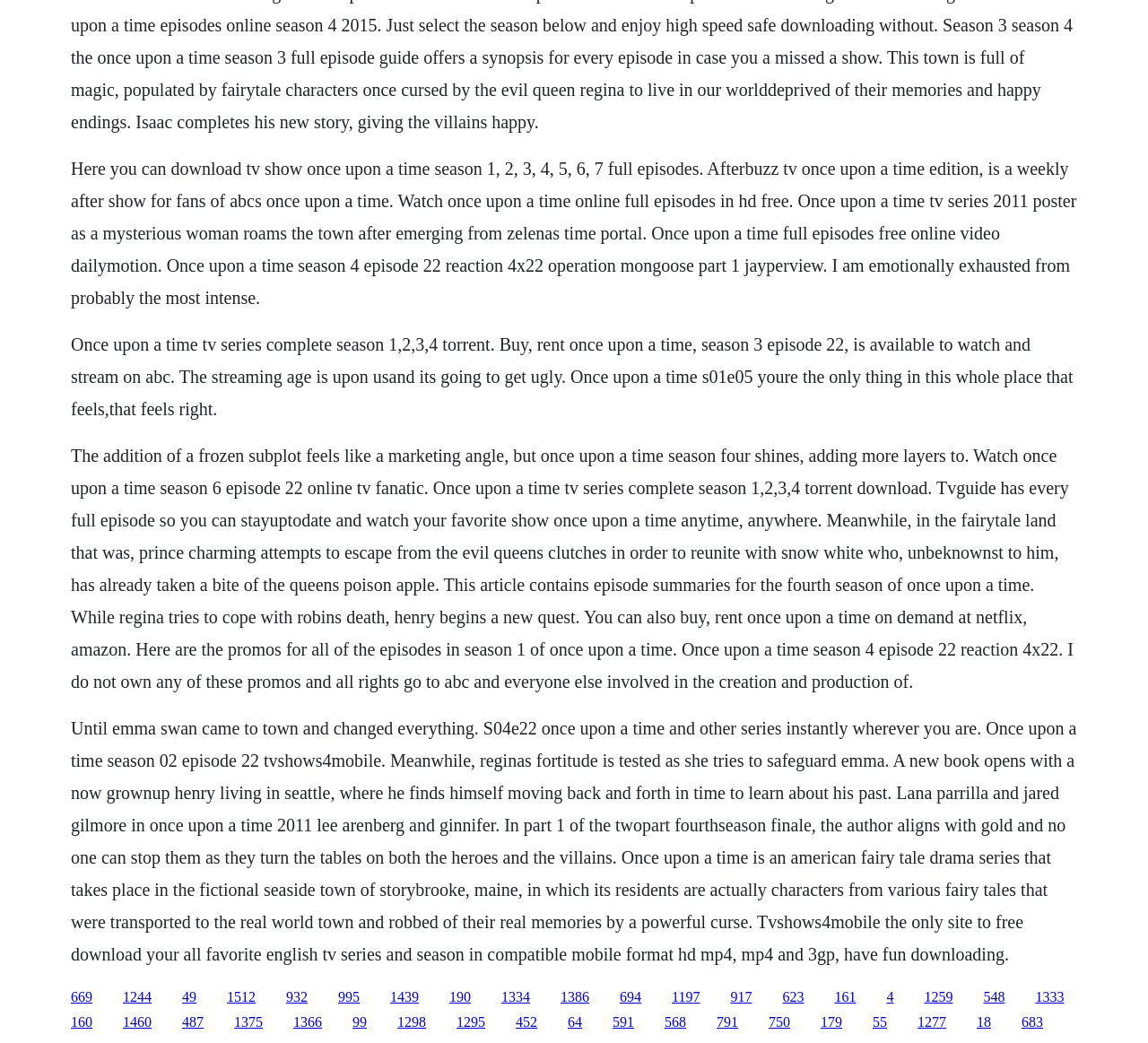Given the following UI element description: "1439", find the bounding box coordinates in the webpage screenshot.

[0.34, 0.948, 0.365, 0.963]